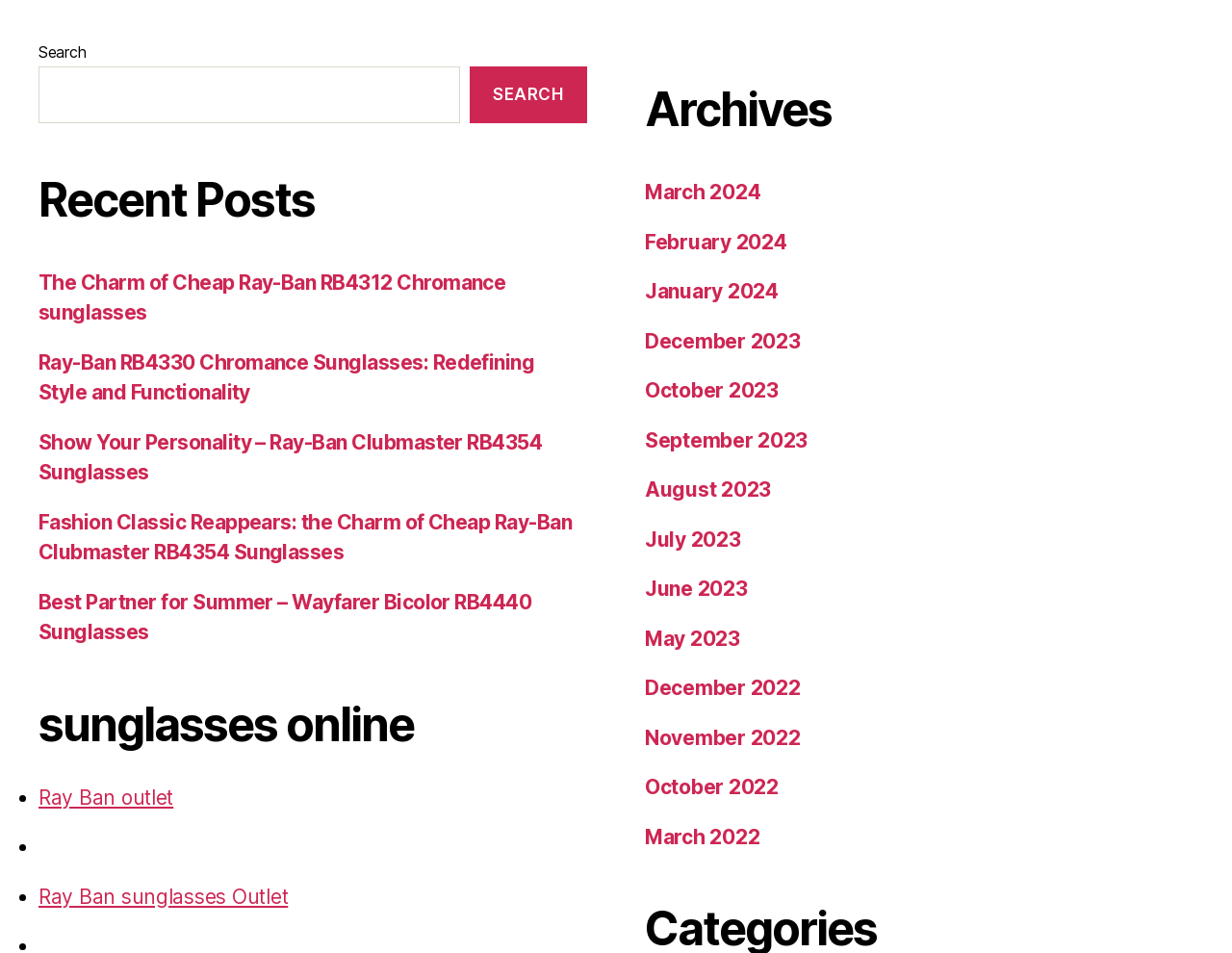Can you find the bounding box coordinates for the element to click on to achieve the instruction: "Visit Ray Ban outlet"?

[0.031, 0.824, 0.141, 0.849]